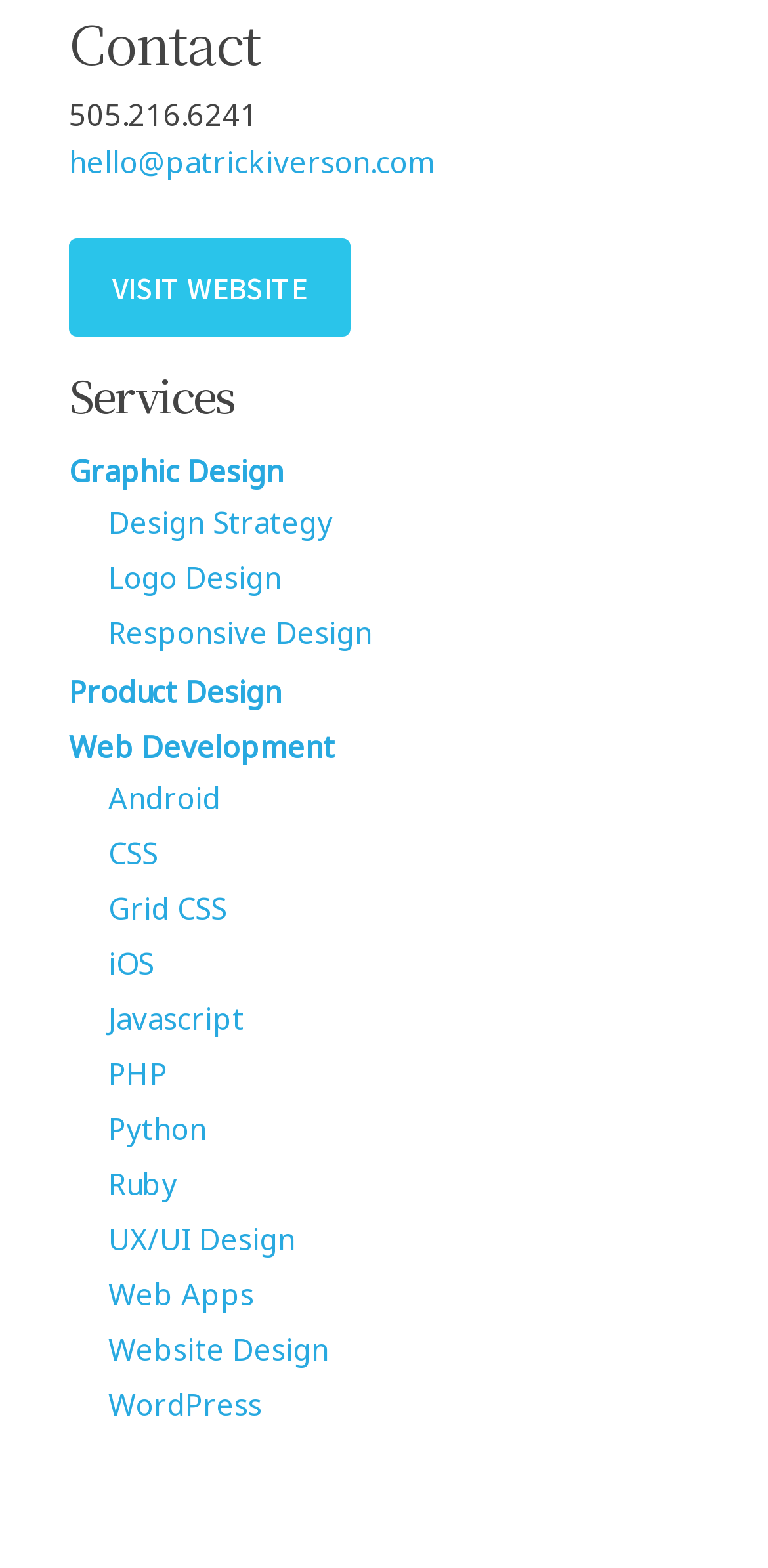Please provide a comprehensive response to the question based on the details in the image: What services are offered?

The services offered can be found in the 'Services' section, which is located below the 'Contact' section. The services are listed as links, including 'Graphic Design', 'Design Strategy', 'Logo Design', and many others.